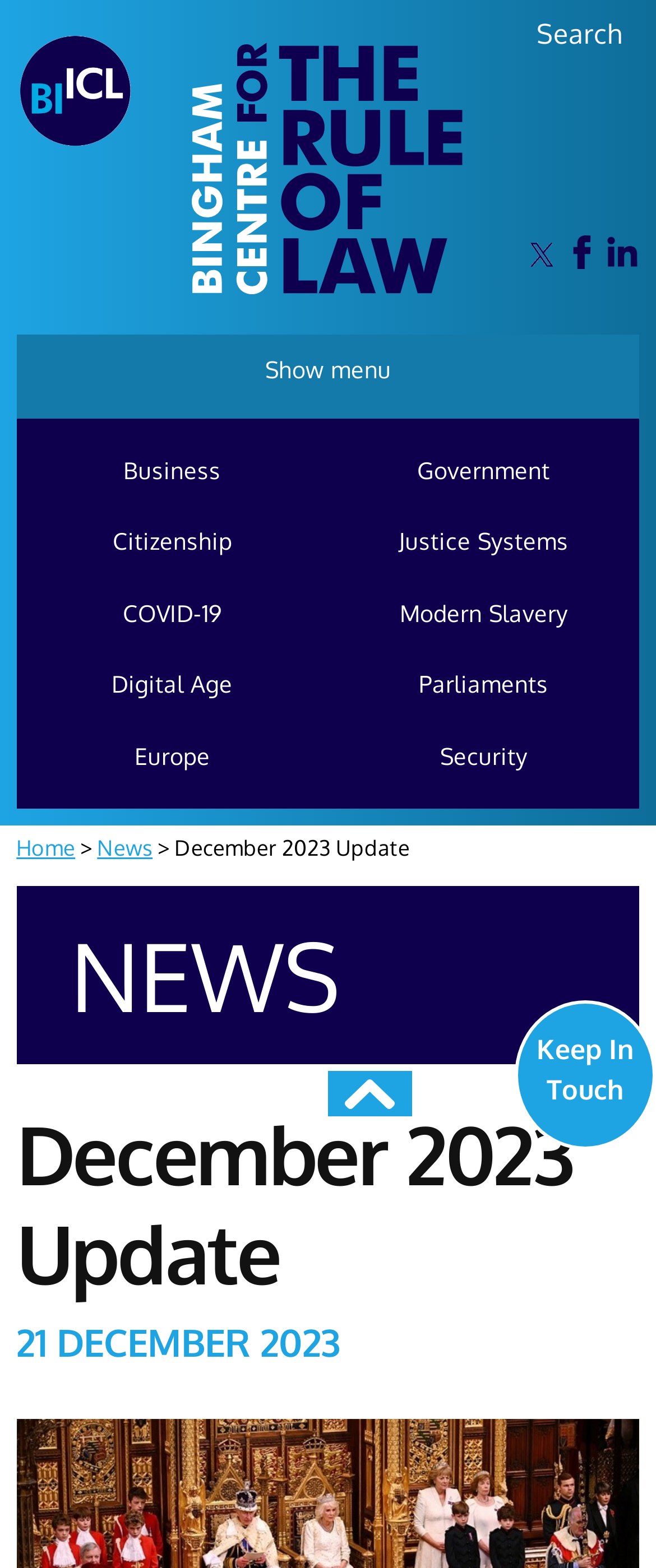What is the date of the update mentioned on the webpage?
Refer to the image and answer the question using a single word or phrase.

21 DECEMBER 2023